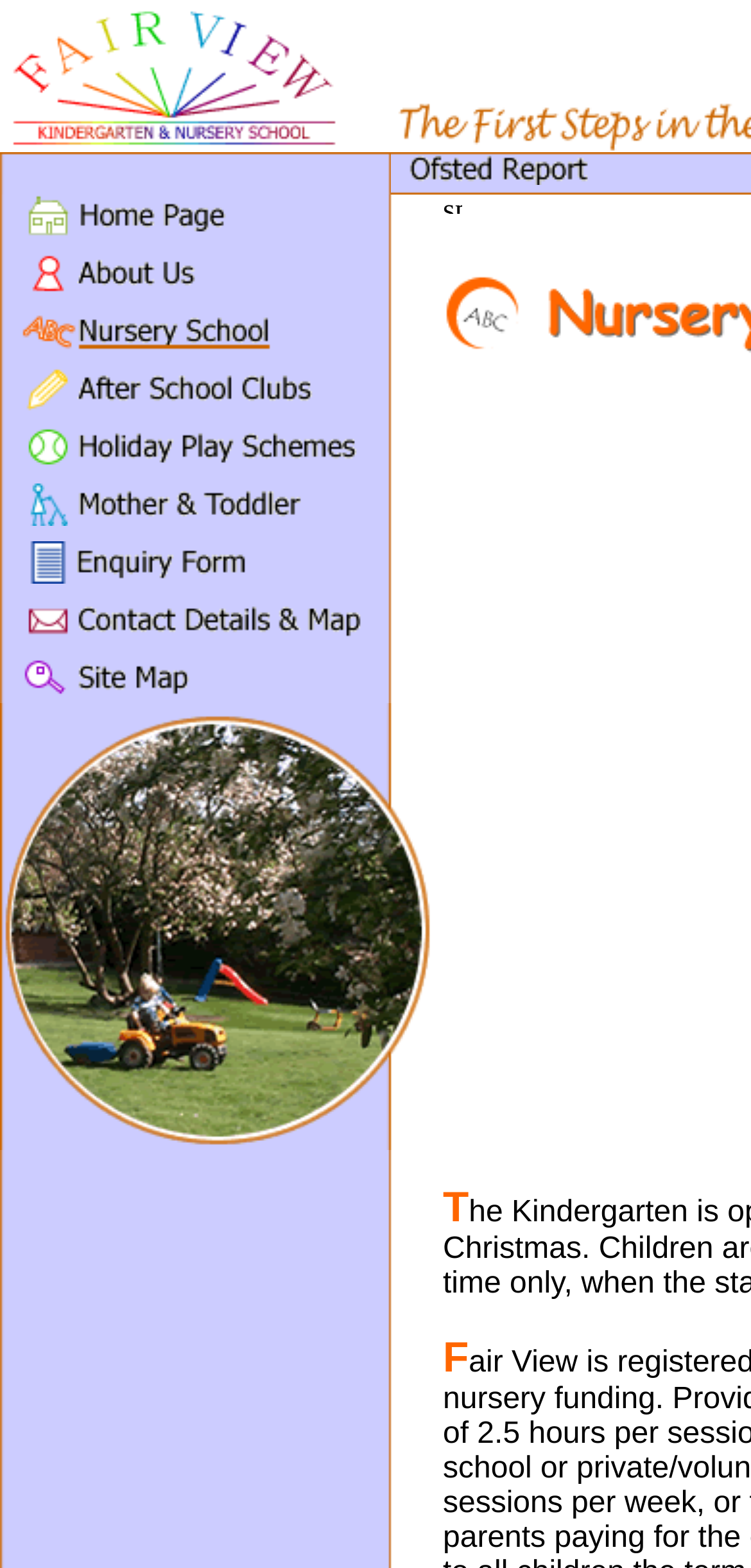From the webpage screenshot, predict the bounding box coordinates (top-left x, top-left y, bottom-right x, bottom-right y) for the UI element described here: alt="Link to After School Clubs"

[0.026, 0.246, 0.103, 0.267]